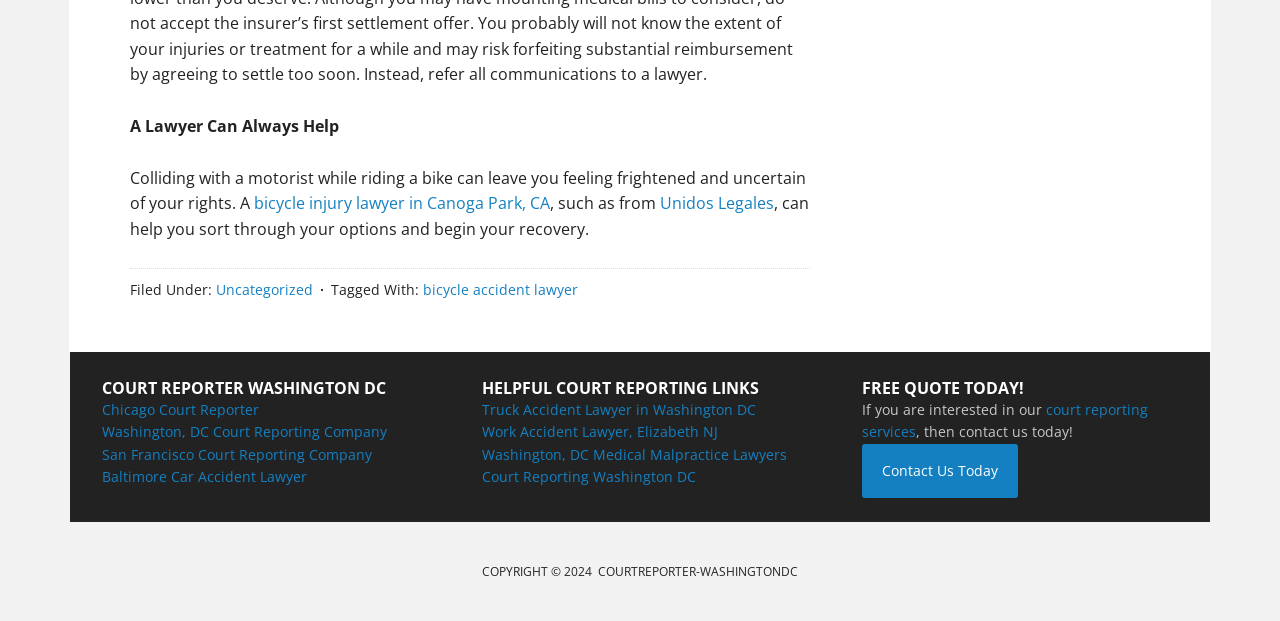What is the company mentioned in the sentence with 'bicycle injury lawyer'?
Using the image, provide a concise answer in one word or a short phrase.

Unidos Legales